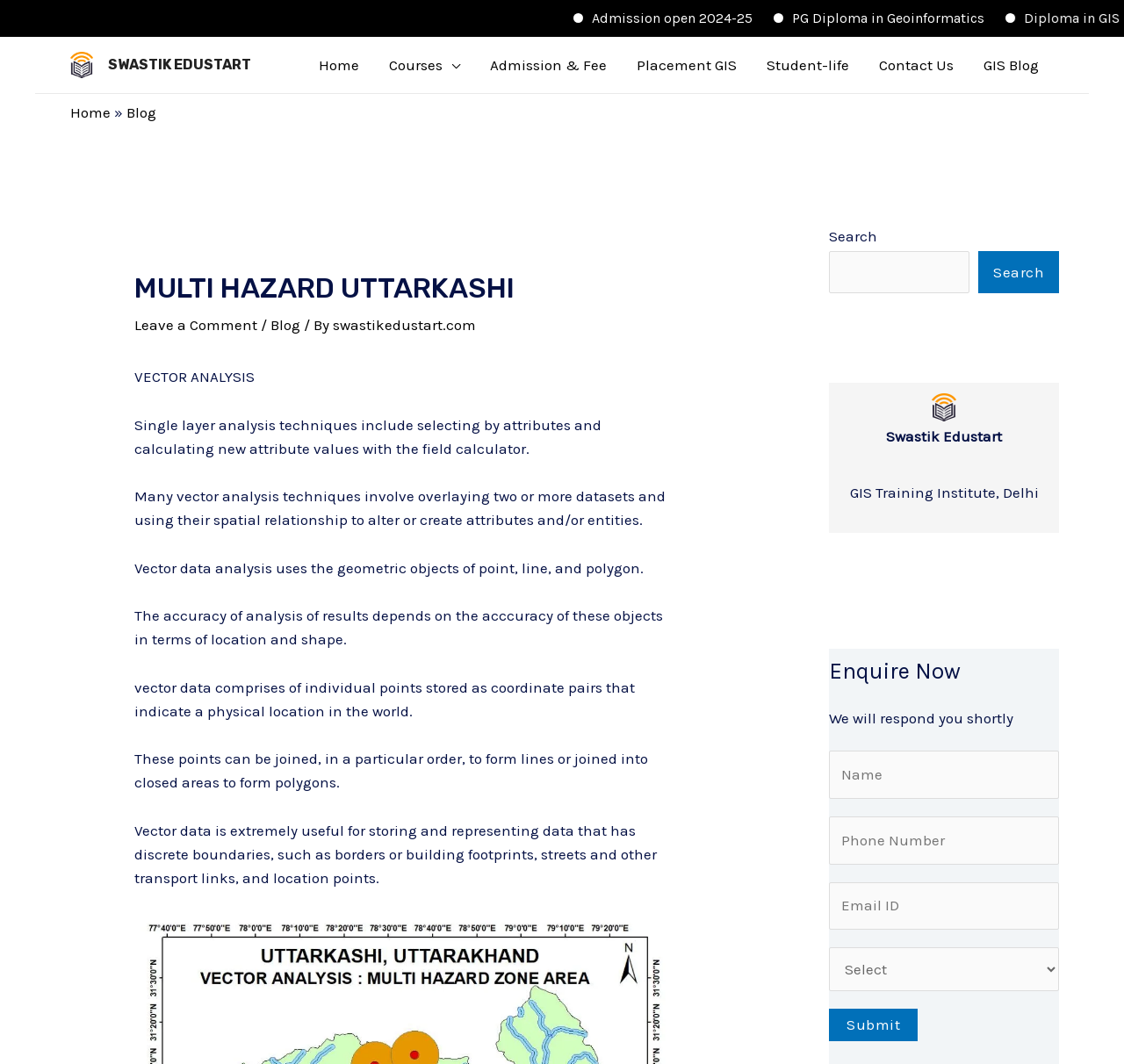Can you find and generate the webpage's heading?

MULTI HAZARD UTTARKASHI